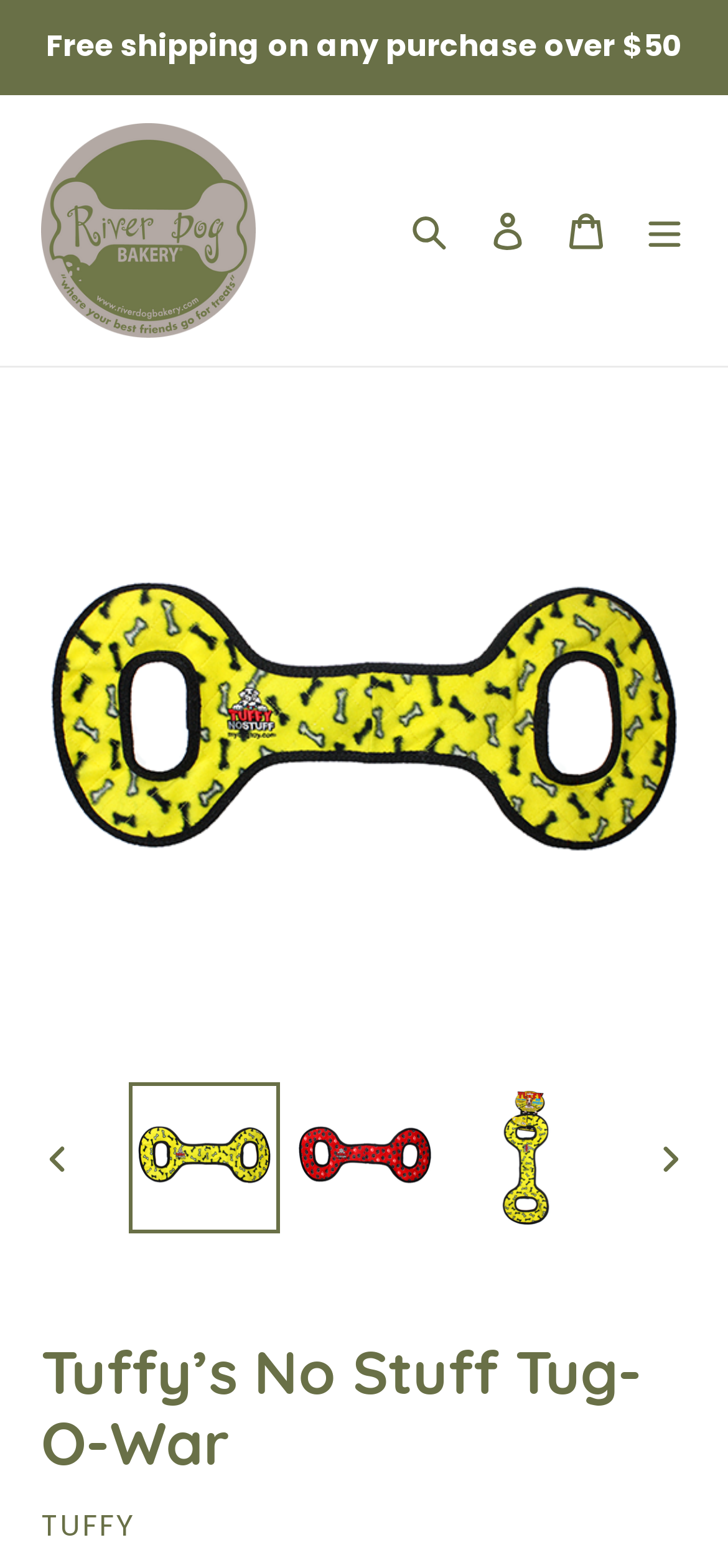Respond with a single word or short phrase to the following question: 
What is the brand of the product being displayed?

TUFFY